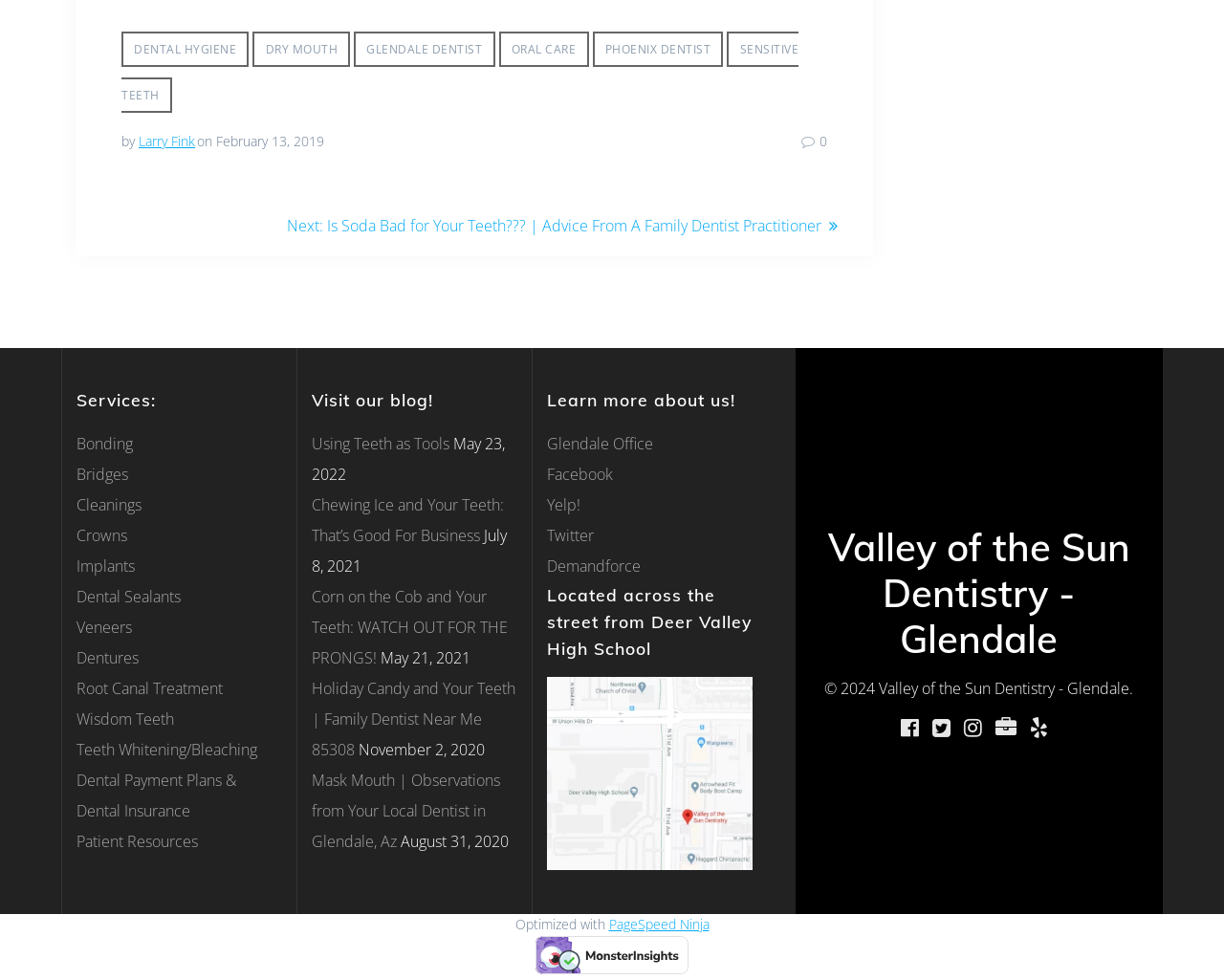Please indicate the bounding box coordinates for the clickable area to complete the following task: "Click the 'Chandler family law attorneys' link". The coordinates should be specified as four float numbers between 0 and 1, i.e., [left, top, right, bottom].

None